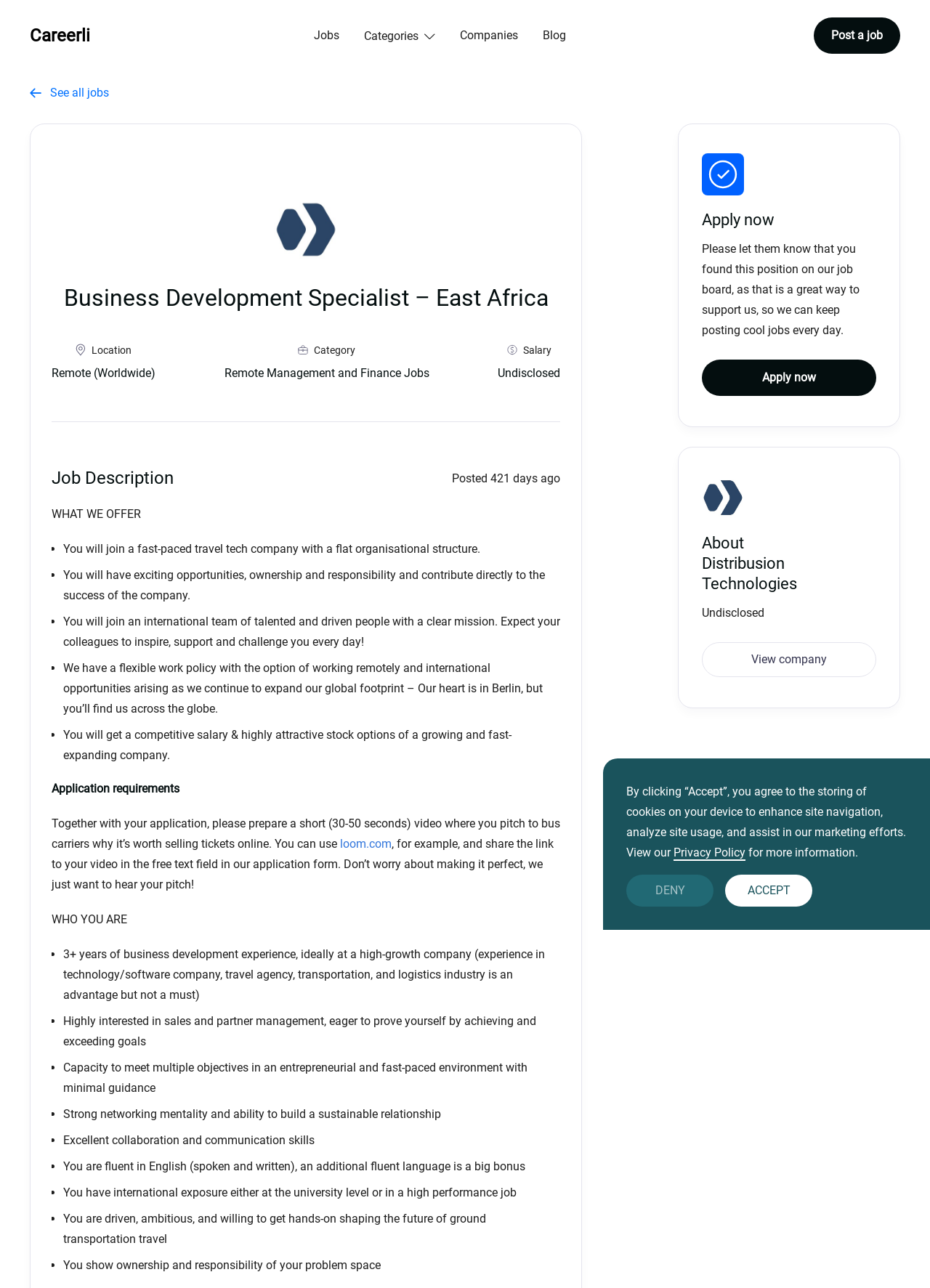Please examine the image and answer the question with a detailed explanation:
What is the location of the job?

I found the location information by looking at the static text element with the text 'Remote (Worldwide)' which is located below the job title and above the job description.